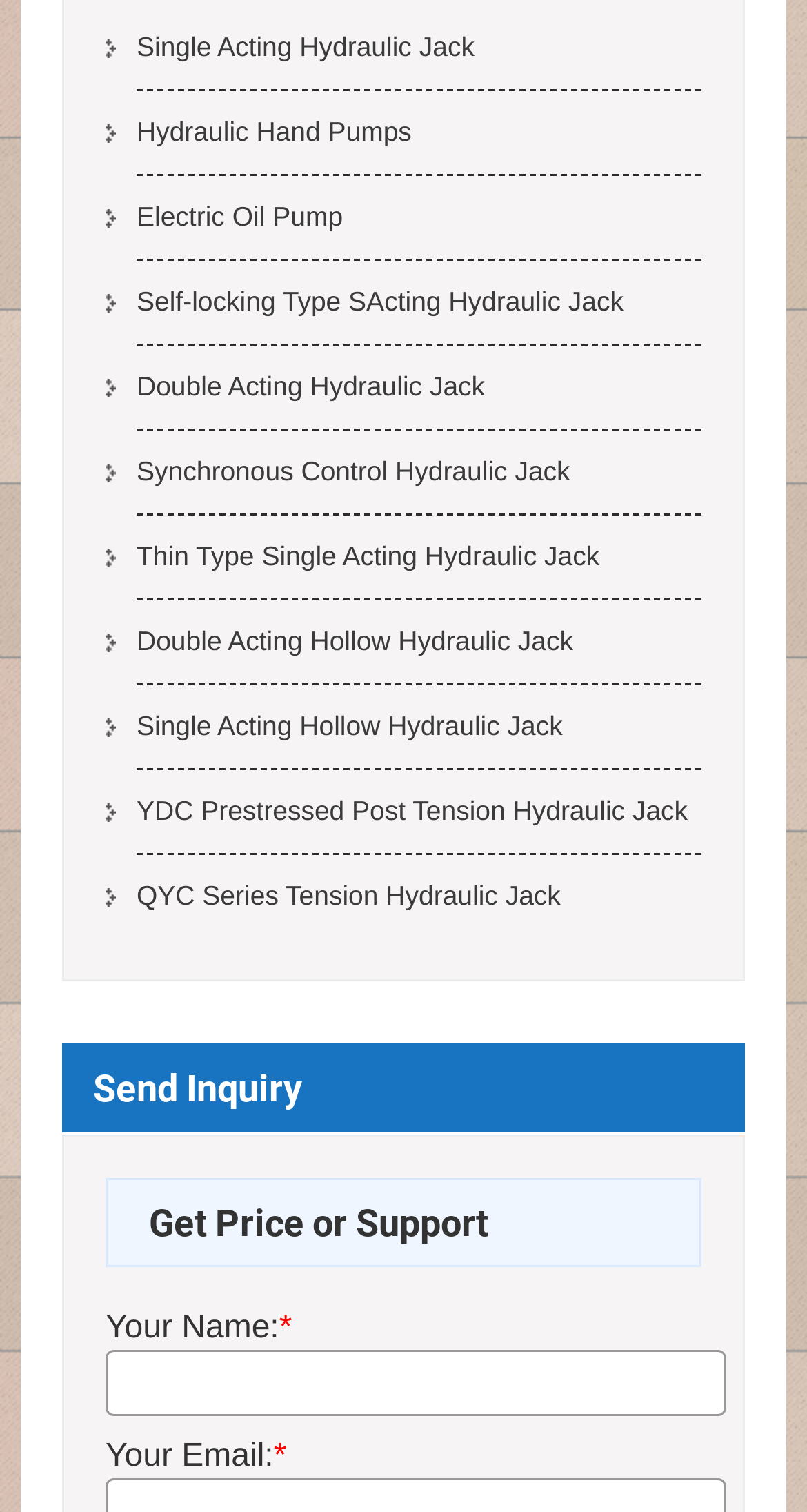How can I get price or support?
Please give a detailed and elaborate answer to the question.

The webpage has a heading 'Get Price or Support' followed by a 'Send Inquiry' section, suggesting that users can get price or support by sending an inquiry through the provided form.